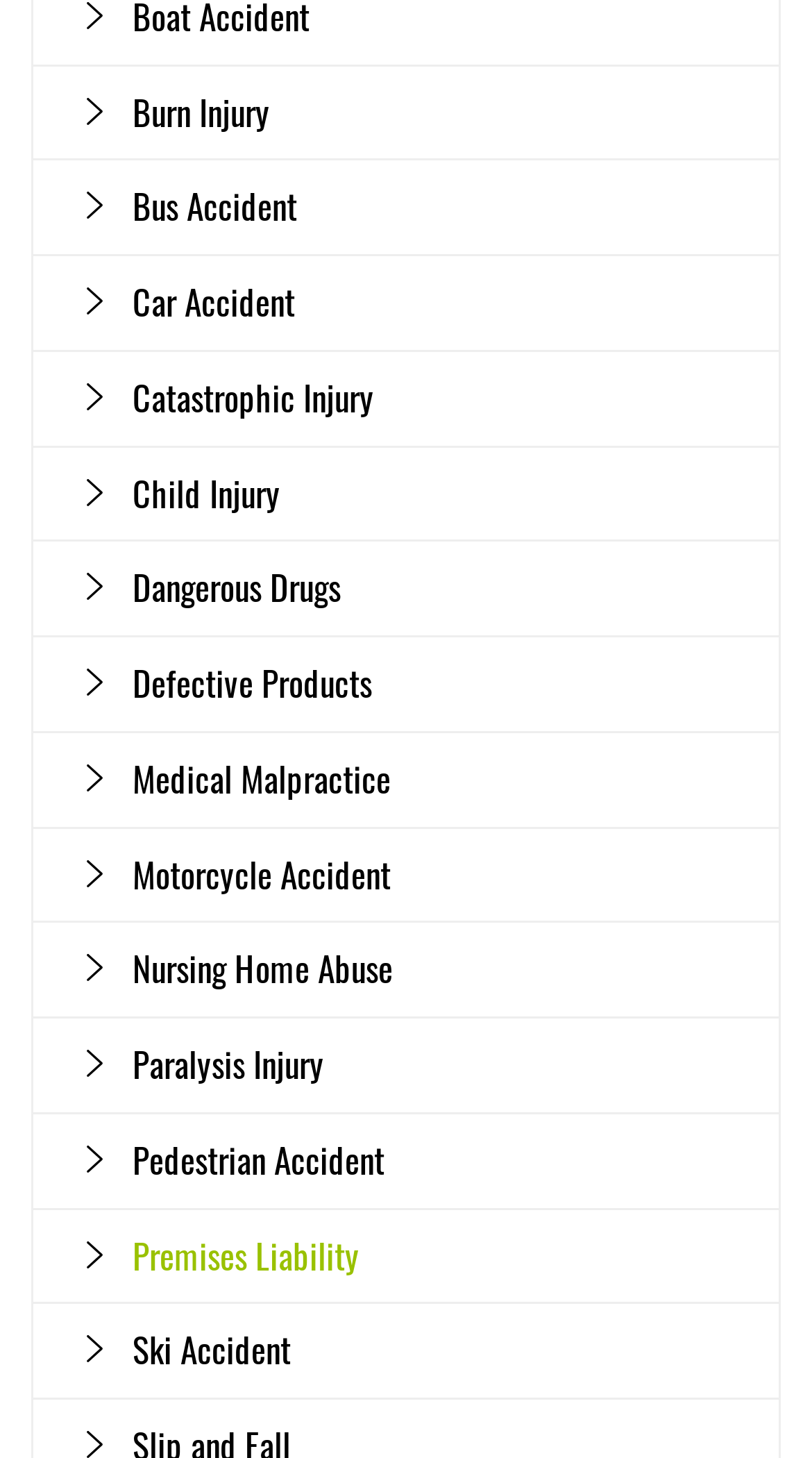Locate the bounding box coordinates of the element that should be clicked to execute the following instruction: "Click the menu button".

None